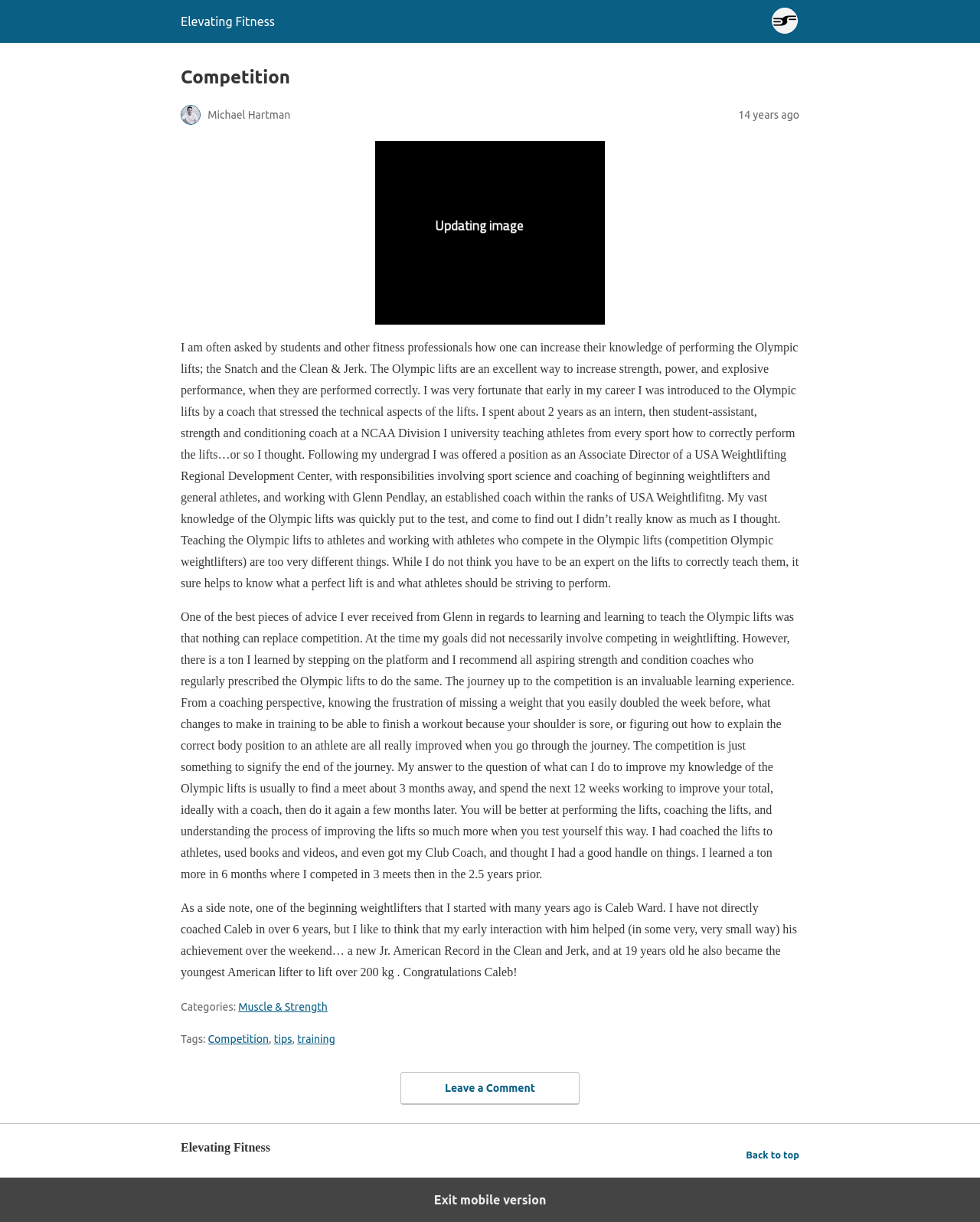Determine the bounding box coordinates of the region to click in order to accomplish the following instruction: "Click the link to view Muscle & Strength category". Provide the coordinates as four float numbers between 0 and 1, specifically [left, top, right, bottom].

[0.243, 0.819, 0.334, 0.829]